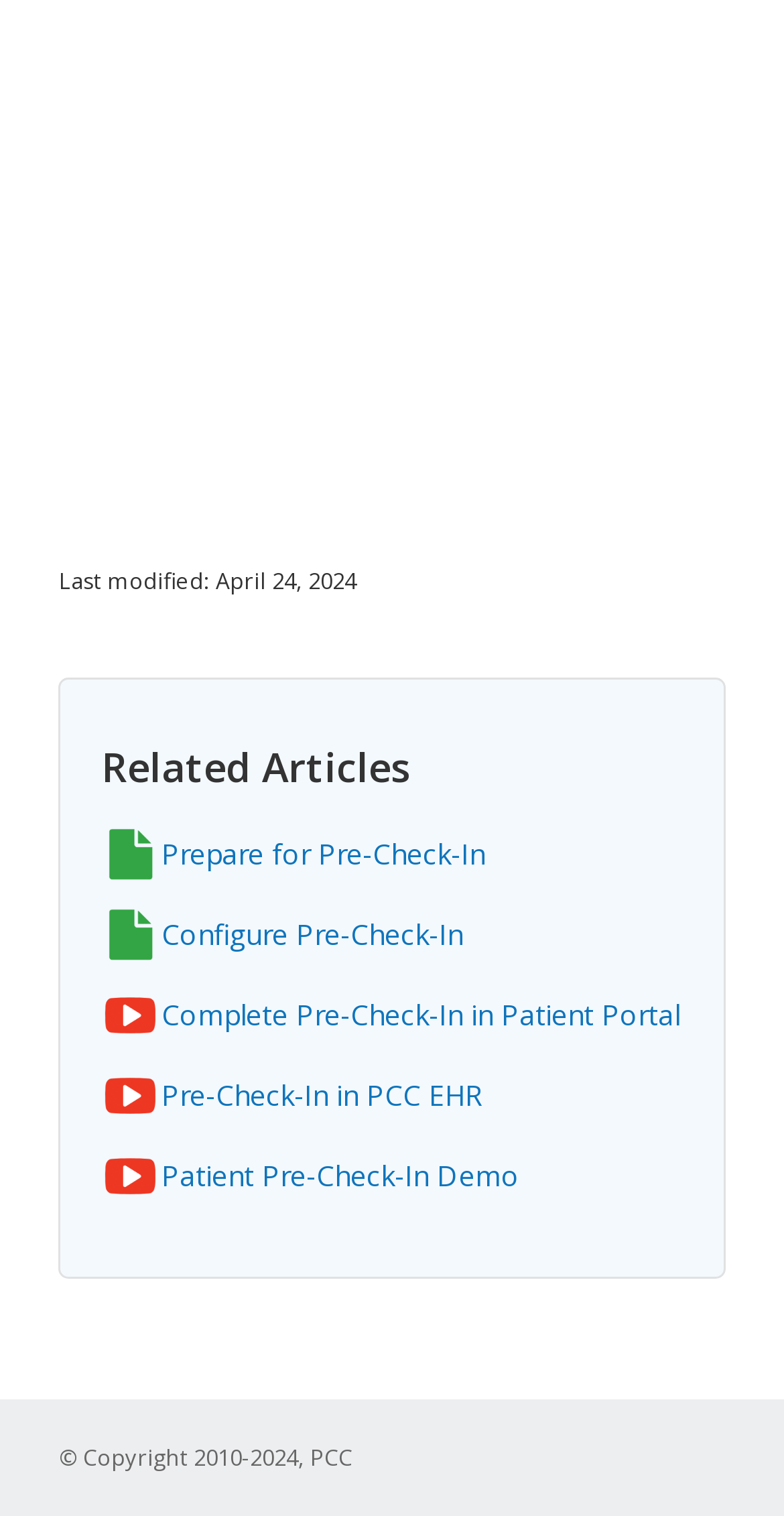Use a single word or phrase to answer the question: What is the copyright year range of PCC?

2010-2024